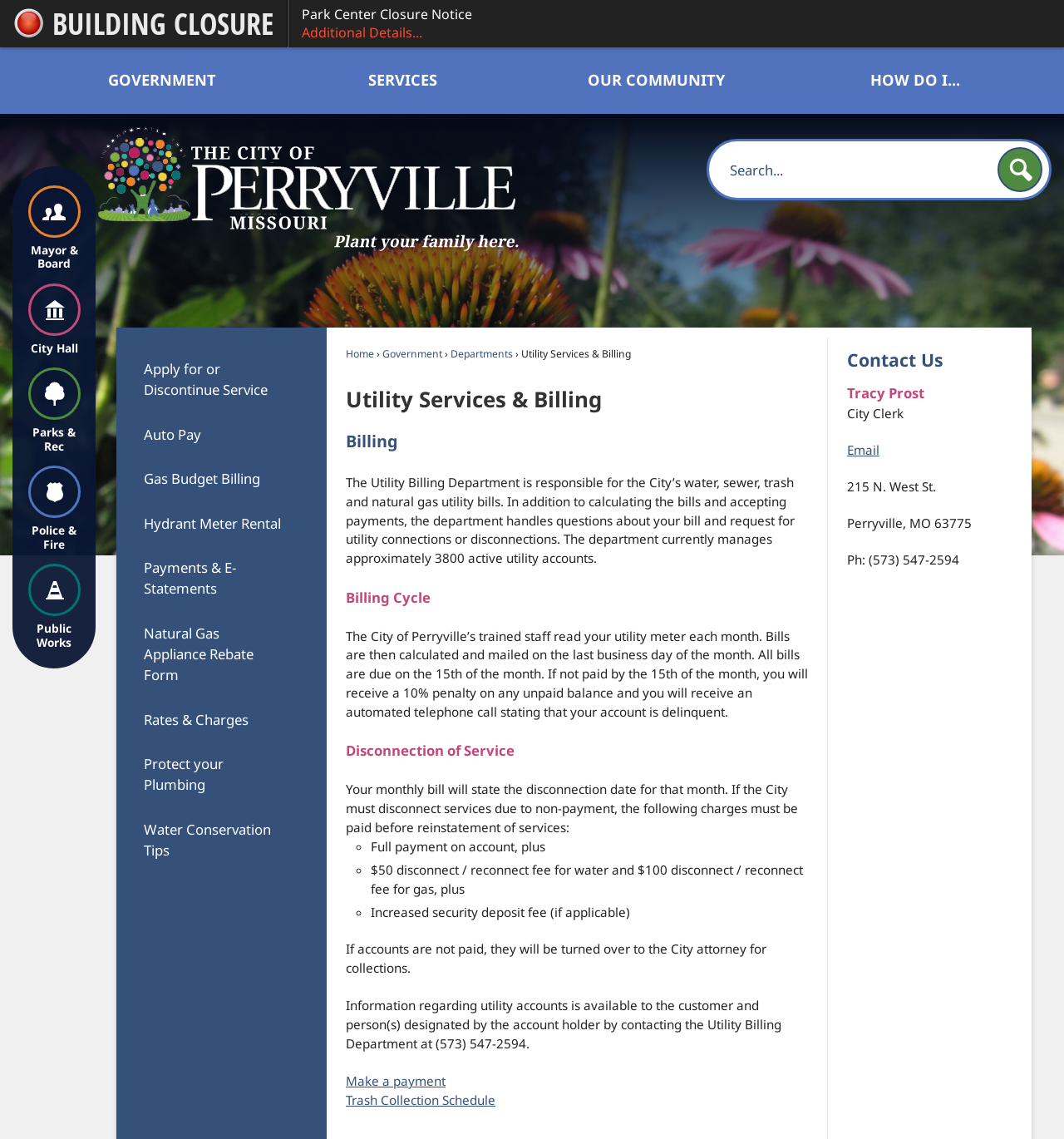Determine the bounding box coordinates of the element that should be clicked to execute the following command: "Search for something".

[0.664, 0.122, 0.988, 0.176]